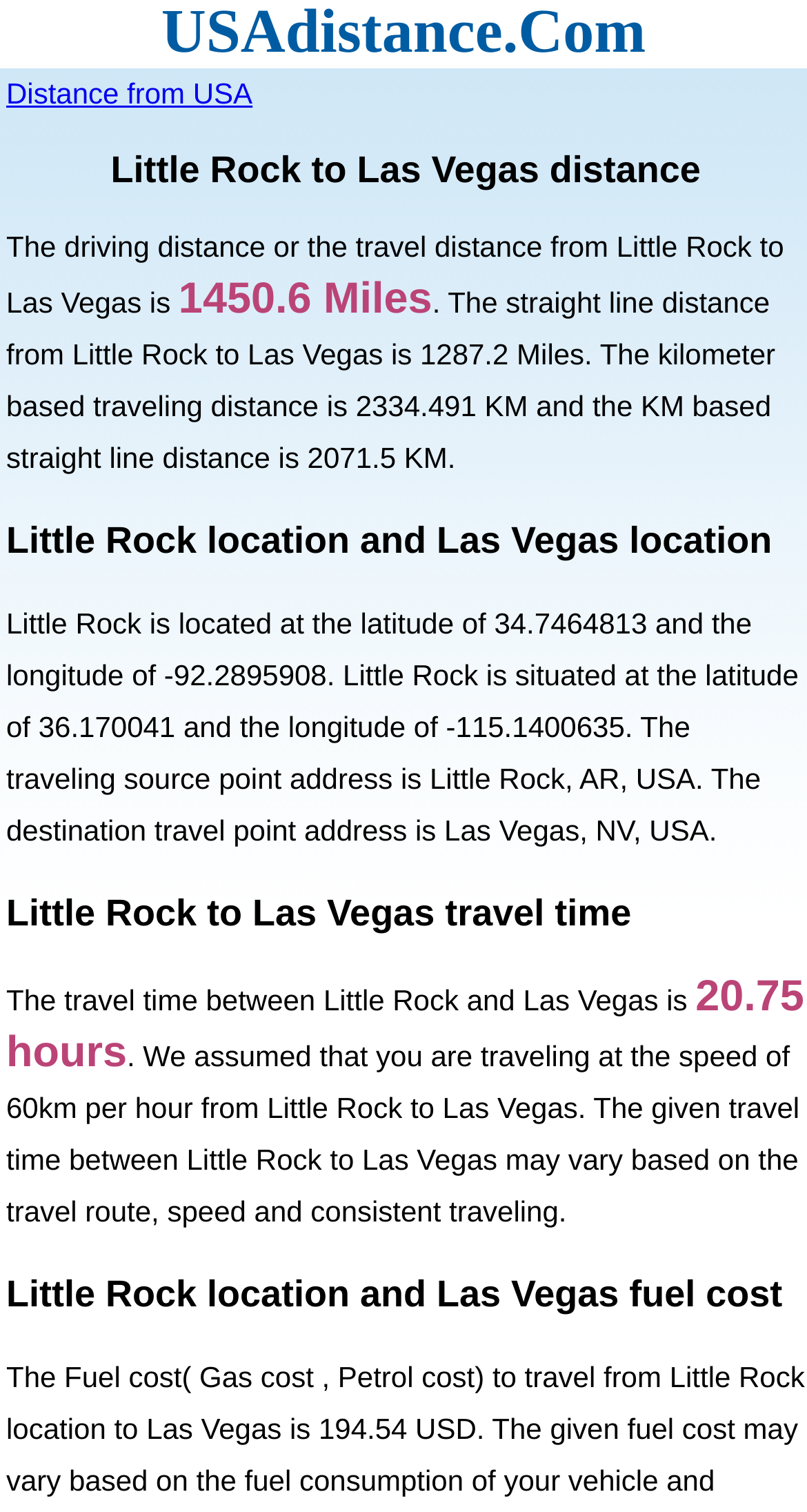Generate a comprehensive caption for the webpage you are viewing.

The webpage appears to be a distance calculator or travel information page, specifically displaying the distance between Little Rock and Las Vegas. At the top, there is a link labeled "Distance from USA" positioned near the left edge of the page. Below this link, a prominent heading reads "Little Rock to Las Vegas distance". 

Immediately following this heading is a paragraph of text explaining that the driving distance or travel distance from Little Rock to Las Vegas is 1450.6 Miles, with additional information about the straight line distance and kilometer-based distances. The text "1450.6 Miles" is highlighted separately, likely for emphasis.

Further down the page, another heading titled "Little Rock location and Las Vegas location" is situated, which is followed by a block of text providing the latitude and longitude coordinates for both cities, as well as their addresses.

The next section is headed "Little Rock to Las Vegas travel time", which includes a sentence explaining that the travel time between the two cities is 20.75 hours, assuming a speed of 60km per hour. There is also a note that the actual travel time may vary depending on the route and speed.

Finally, the last section is headed "Little Rock location and Las Vegas fuel cost", although the specific details of this section are not provided in the given accessibility tree.